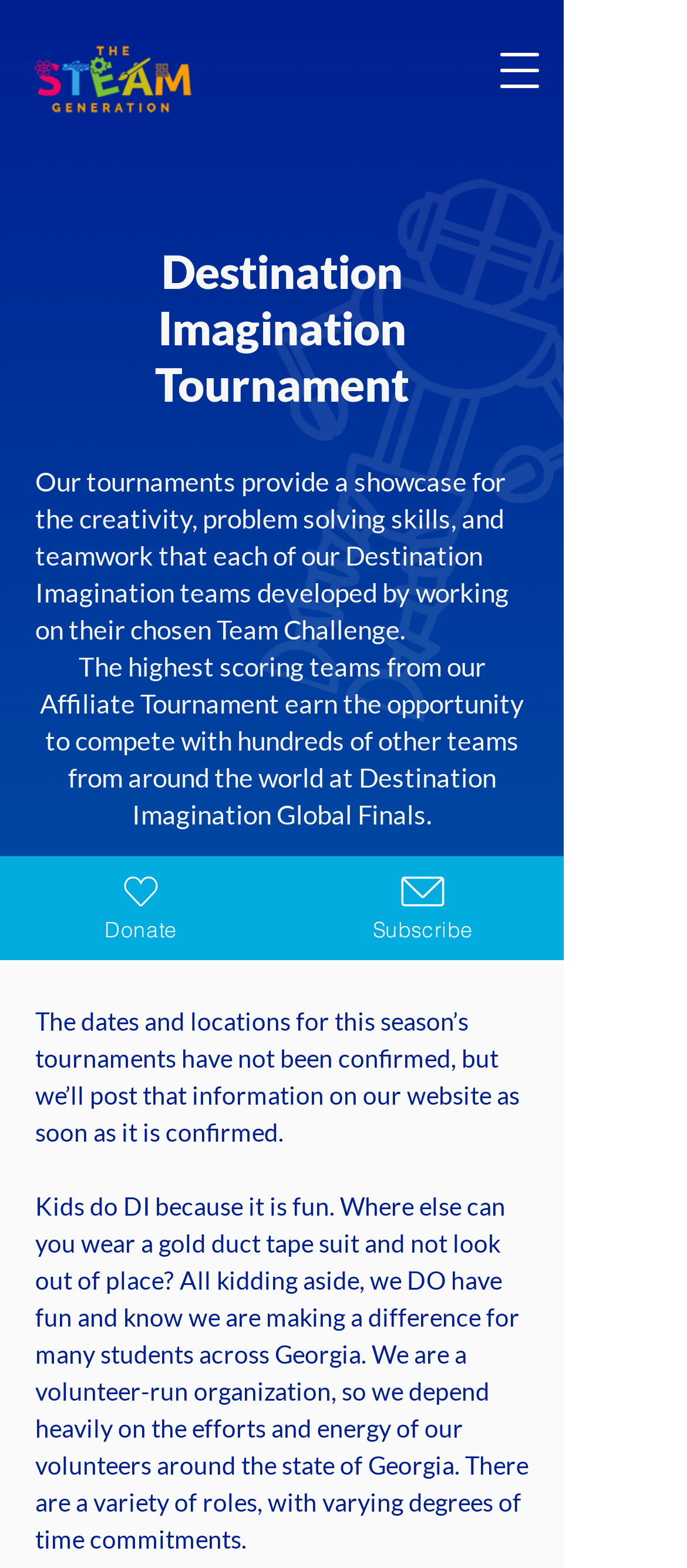Give a detailed overview of the webpage's appearance and contents.

The webpage is about Destination Imagination Georgia, a community that brings together teams from around the world to compete in challenges. At the top left of the page, there is a logo image "Copy of vm.png" and a navigation menu button "Open navigation menu" at the top right. Below the logo, there is a heading "Destination Imagination Tournament" followed by a paragraph of text describing the purpose of the tournaments. 

Below this text, there is a large image "robot in gradient background" taking up most of the width of the page. To the left of this image, there are three blocks of text. The first block describes how the highest-scoring teams from the Affiliate Tournament earn the opportunity to compete at Destination Imagination Global Finals. The second block informs that the dates and locations for this season's tournaments have not been confirmed yet. The third block is a longer text describing the fun and volunteer-run nature of the organization.

At the bottom of the page, there are two links, "Donate" and "Subscribe", each accompanied by a small image. The "Donate" link is located at the bottom left, and the "Subscribe" link is at the bottom right.